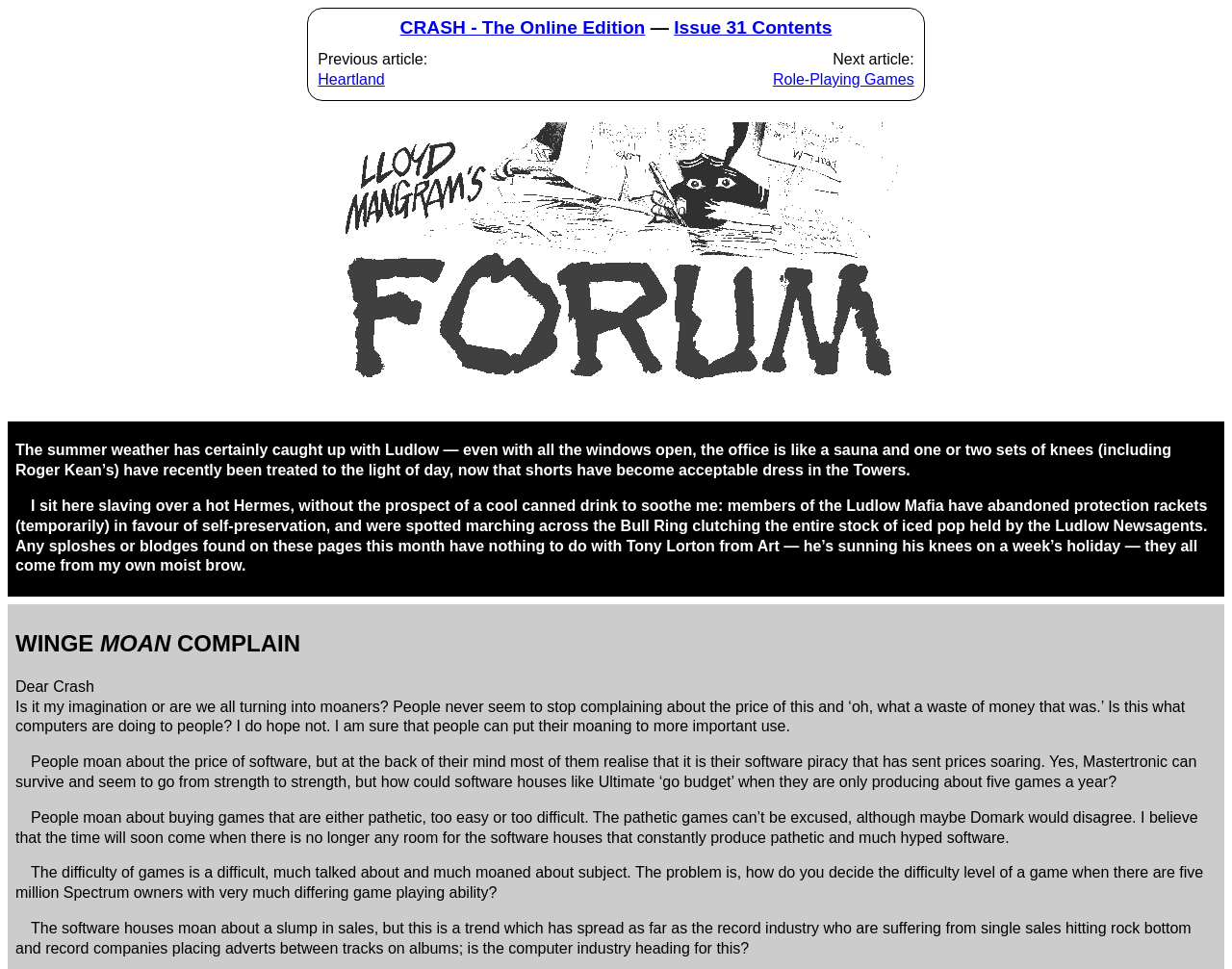What is the author of the article 'WINGE MOAN COMPLAIN'?
Based on the content of the image, thoroughly explain and answer the question.

The article 'WINGE MOAN COMPLAIN' does not specify the author's name. The text only provides the content of the article without mentioning the author.